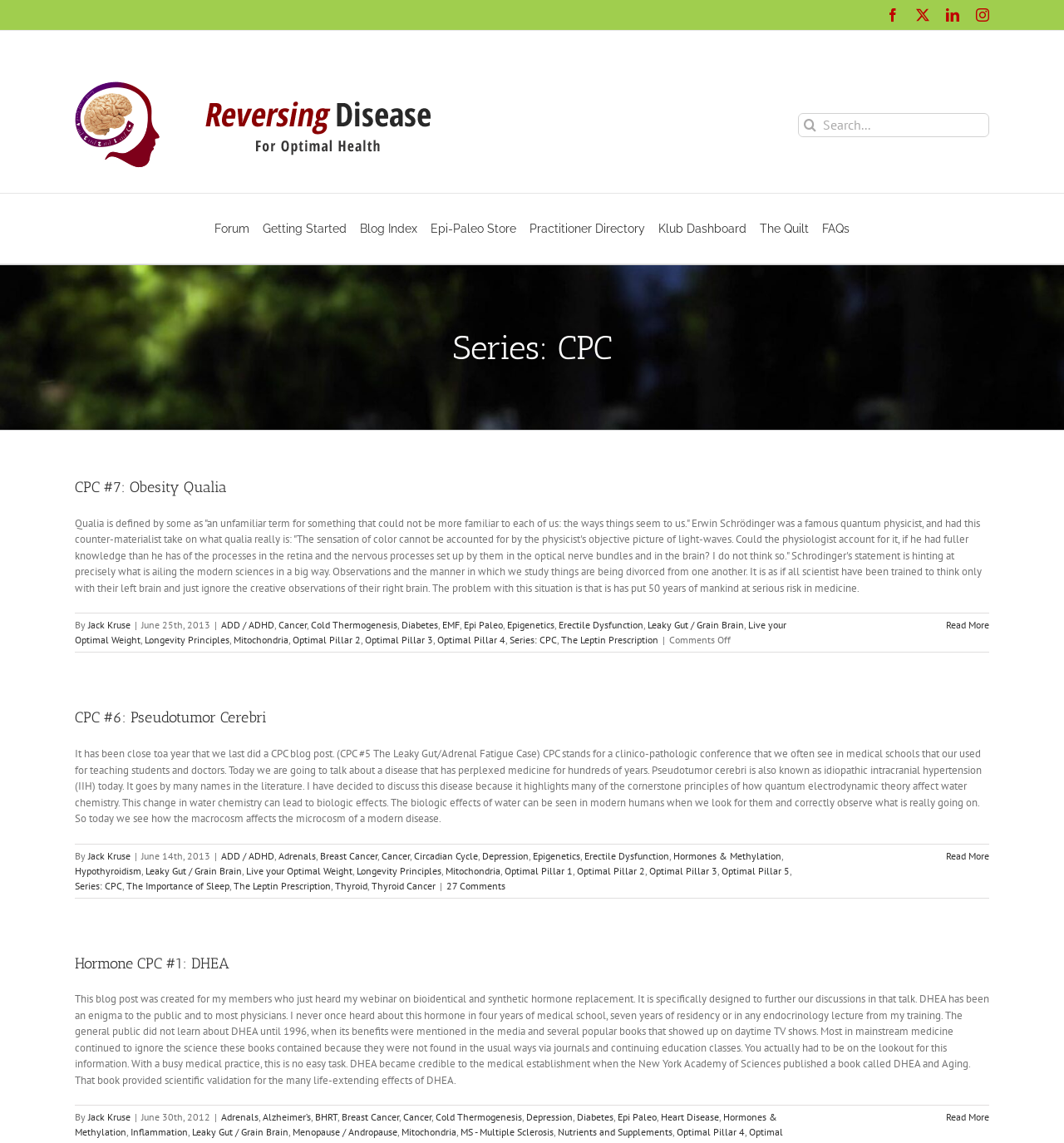Can you provide the bounding box coordinates for the element that should be clicked to implement the instruction: "Go to the forum"?

[0.195, 0.169, 0.241, 0.231]